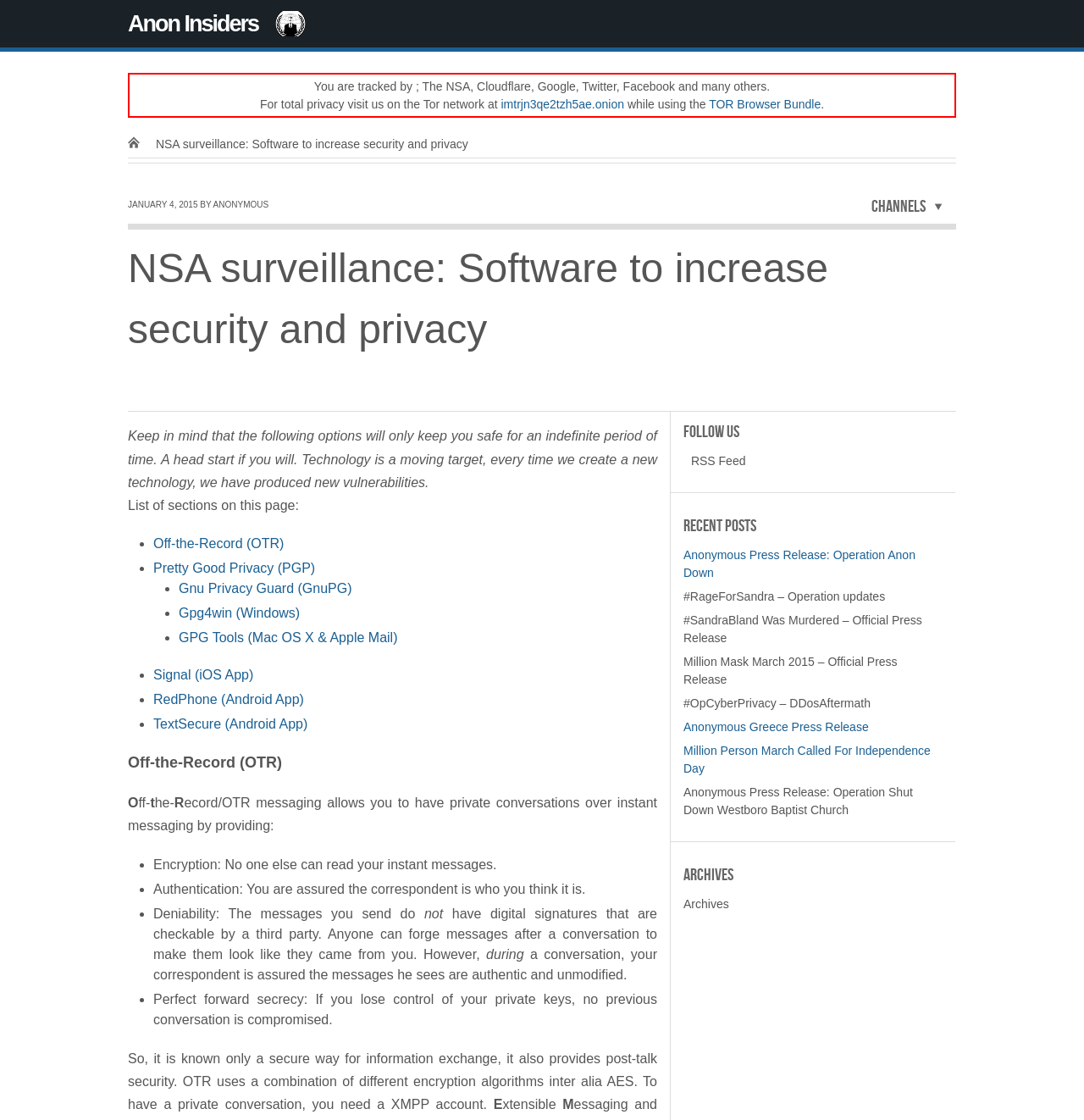Please provide a brief answer to the question using only one word or phrase: 
What is the name of the app mentioned for iOS?

Signal